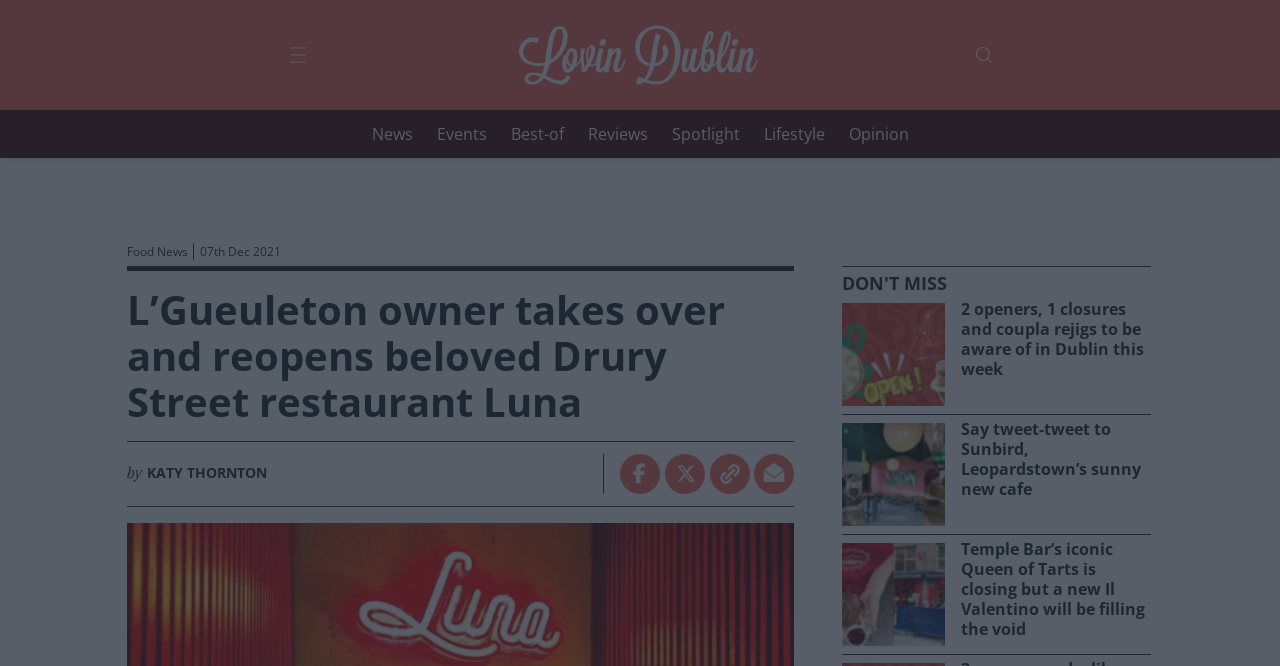Determine the bounding box coordinates of the target area to click to execute the following instruction: "Read news."

[0.29, 0.185, 0.322, 0.218]